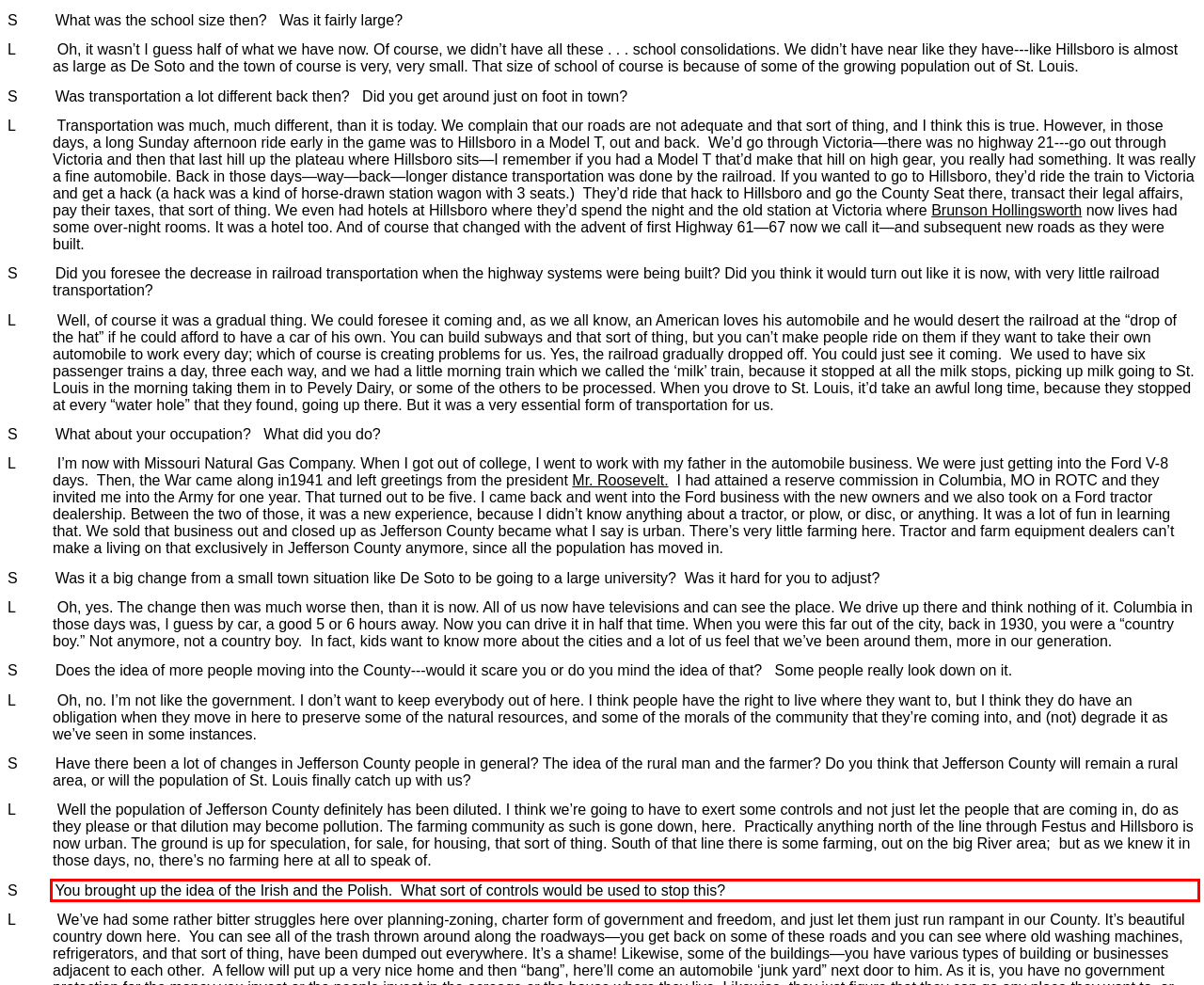Analyze the red bounding box in the provided webpage screenshot and generate the text content contained within.

S You brought up the idea of the Irish and the Polish. What sort of controls would be used to stop this?